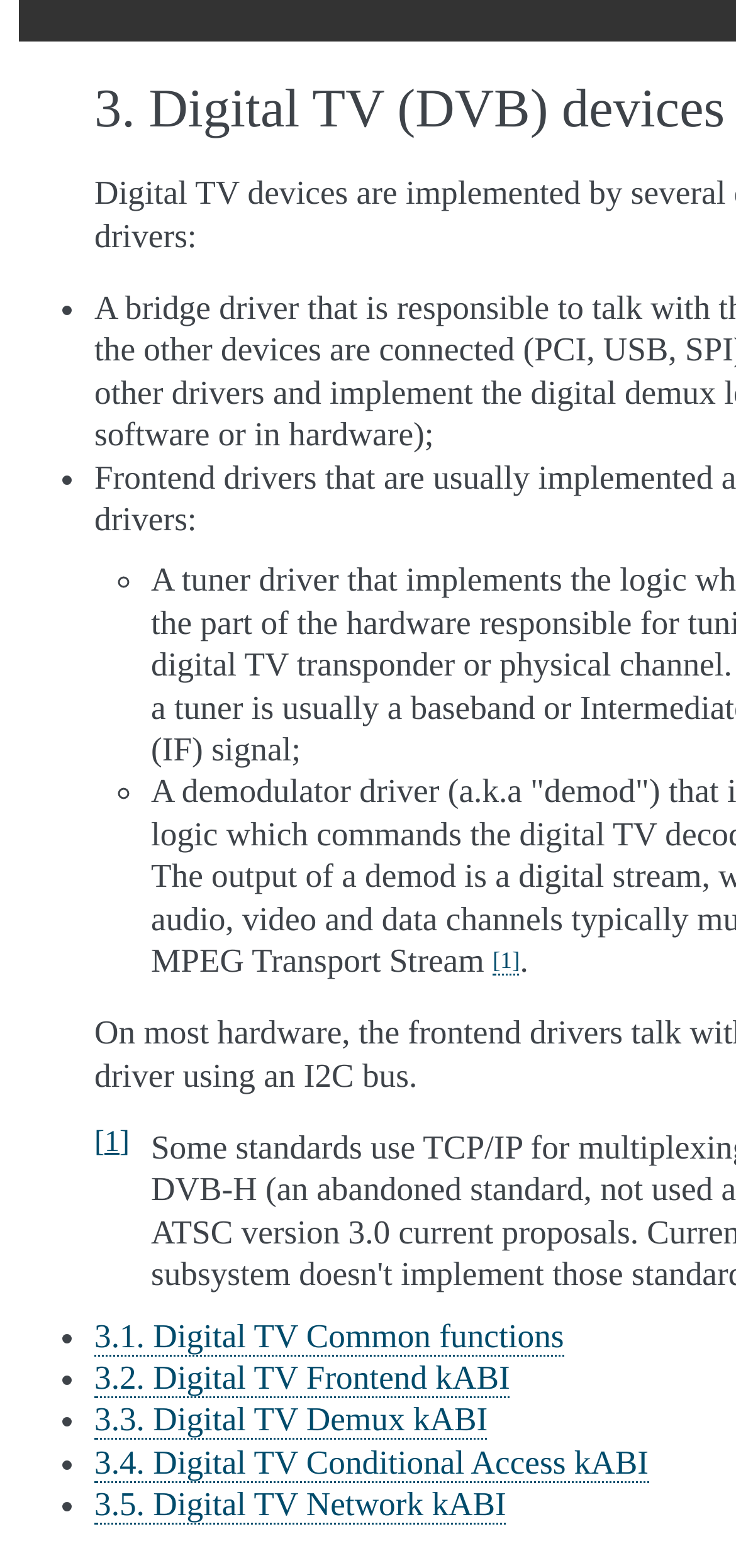Using the description: "Publications", identify the bounding box of the corresponding UI element in the screenshot.

None